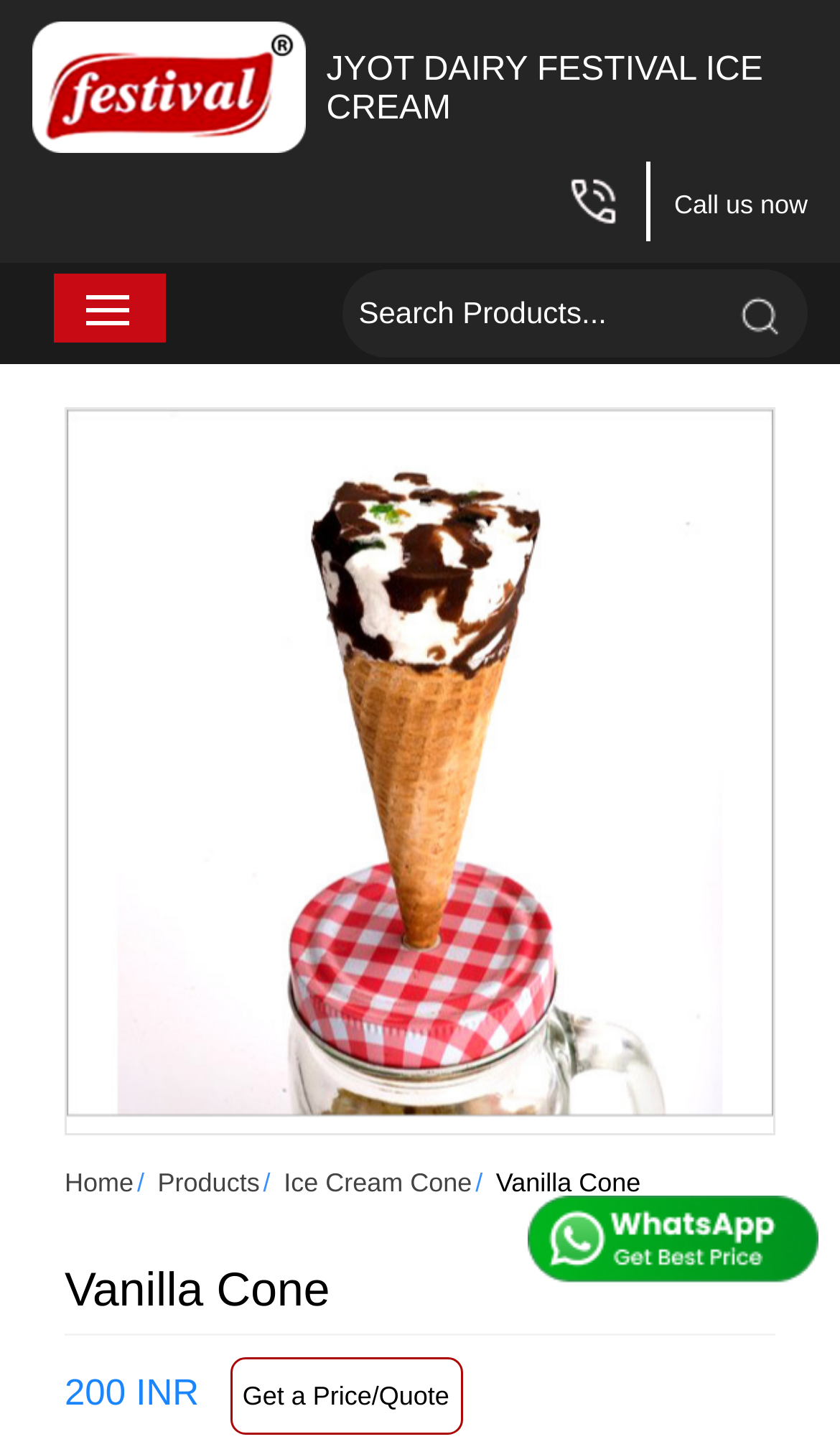Identify the coordinates of the bounding box for the element that must be clicked to accomplish the instruction: "Search for products".

[0.862, 0.193, 0.949, 0.243]